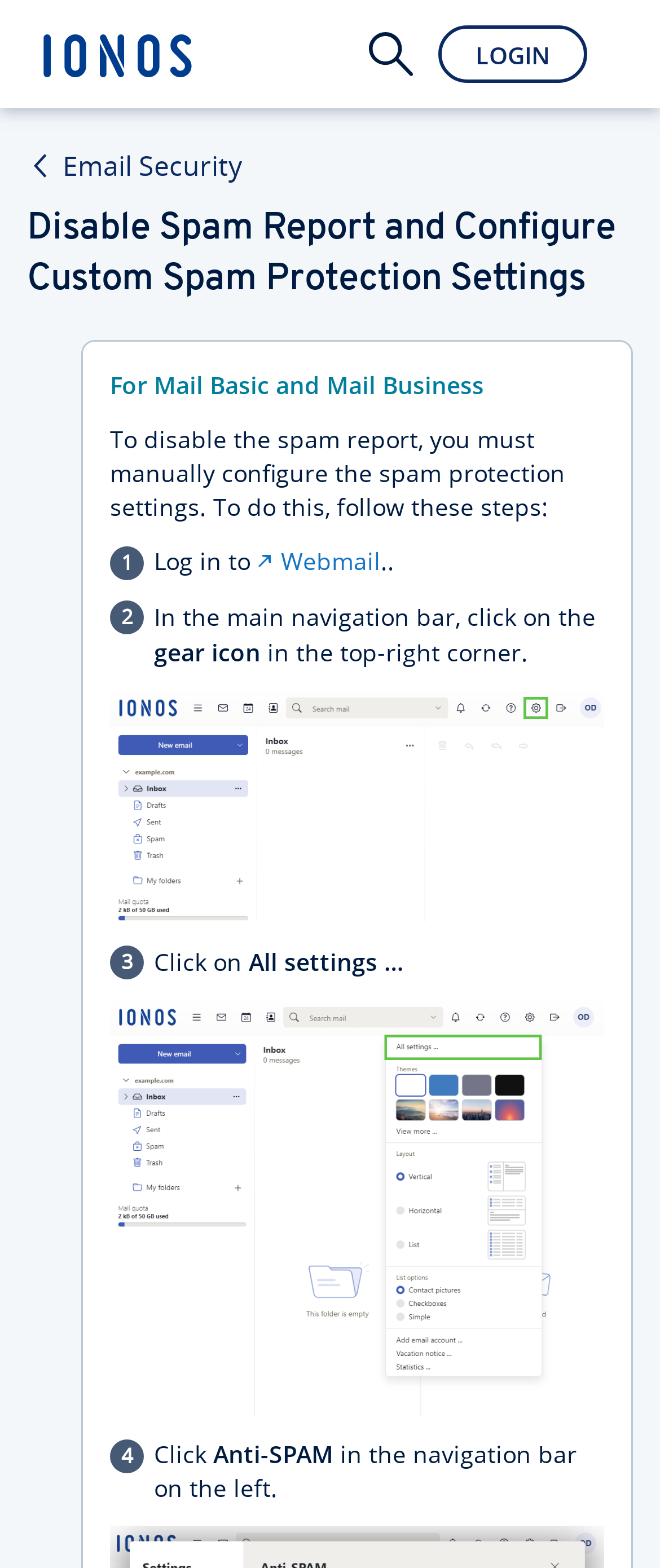Please analyze the image and provide a thorough answer to the question:
What is required to disable the spam report?

According to the webpage, to disable the spam report, users must manually configure the spam protection settings by following the provided steps.